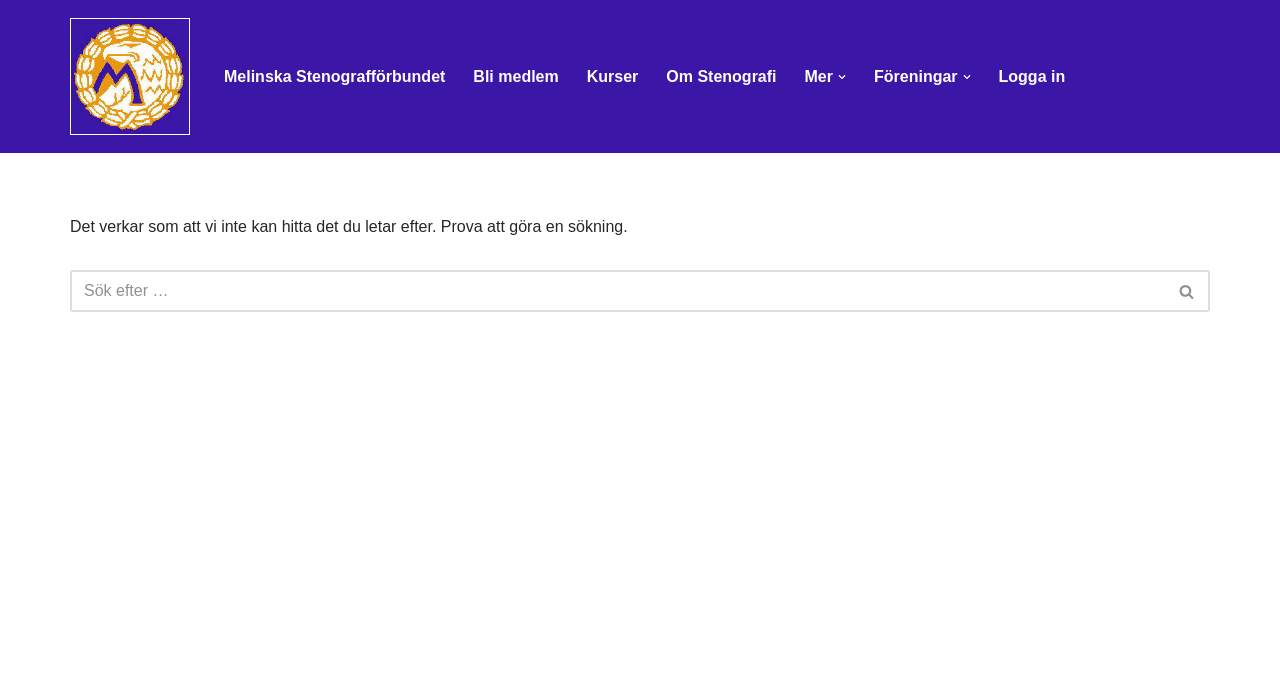Can you give a comprehensive explanation to the question given the content of the image?
What is the purpose of the search box?

The search box is located below the error message, which suggests that the user may not have found what they were looking for. The search box allows the user to input a query and search for relevant content on the website.